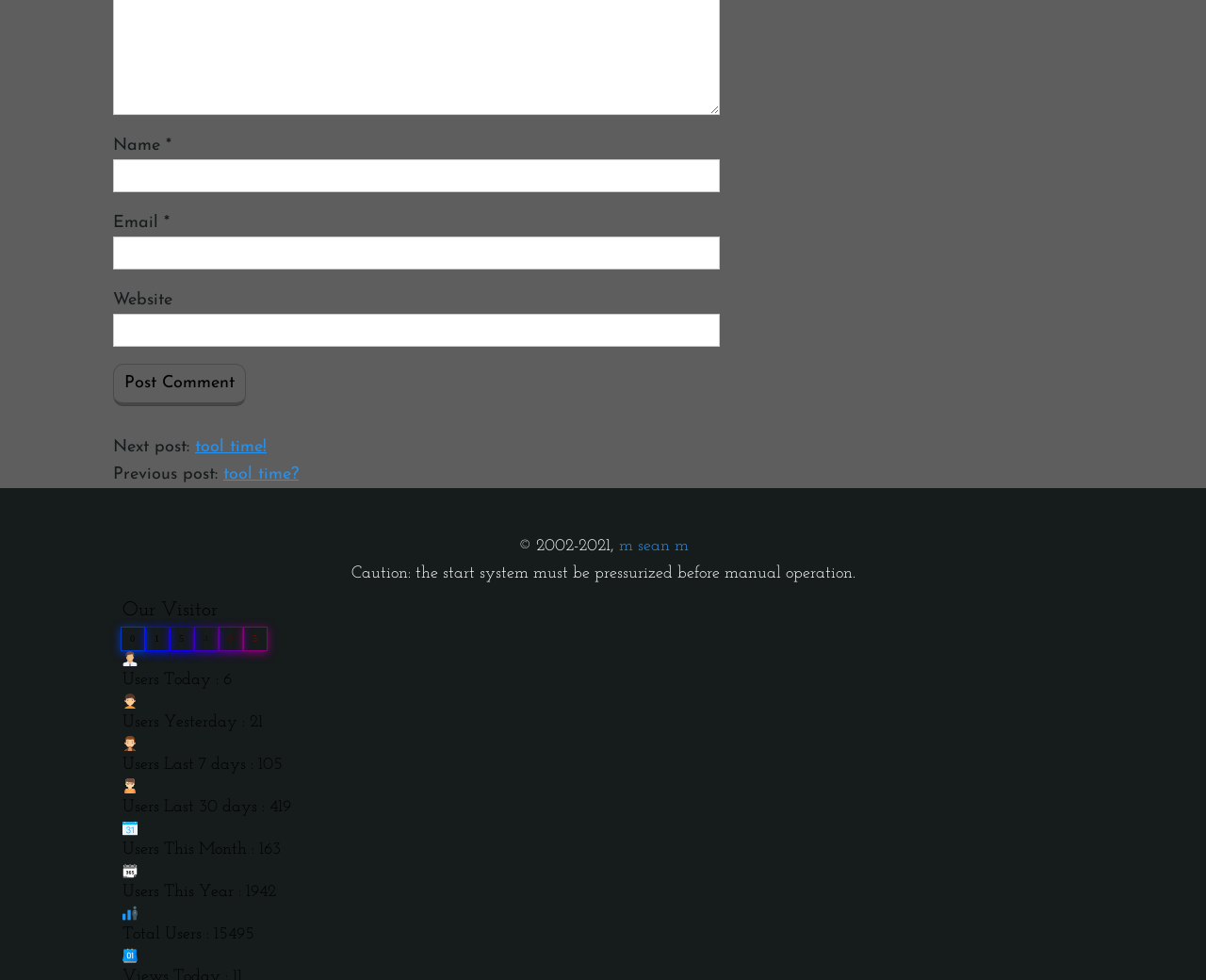How many users visited in the last 7 days?
Using the image as a reference, deliver a detailed and thorough answer to the question.

I found the answer by looking at the text 'Users Last 7 days : 105' which is located below the 'Our Visitor' heading.